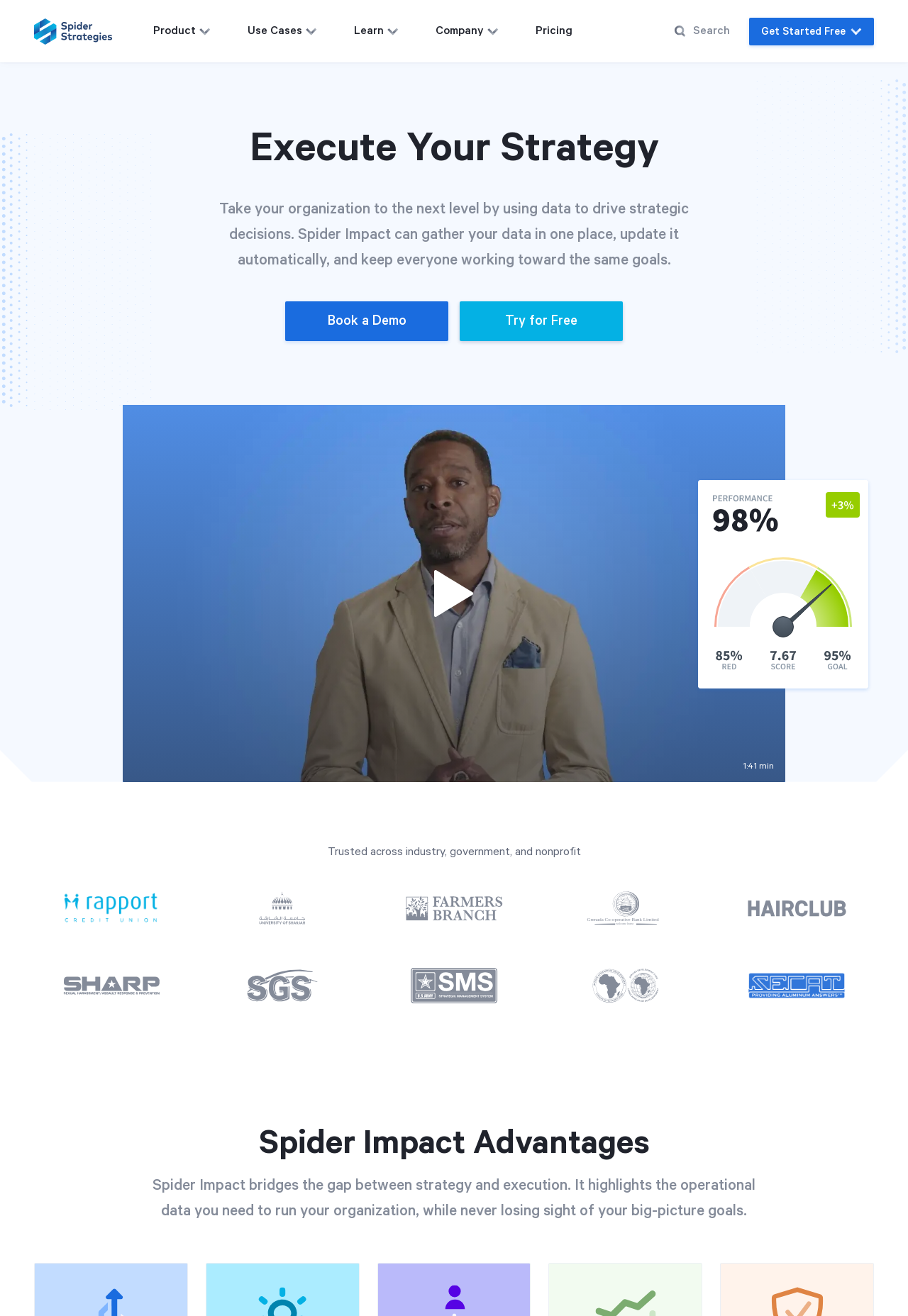Determine the bounding box of the UI component based on this description: "Book a Demo". The bounding box coordinates should be four float values between 0 and 1, i.e., [left, top, right, bottom].

[0.314, 0.229, 0.494, 0.259]